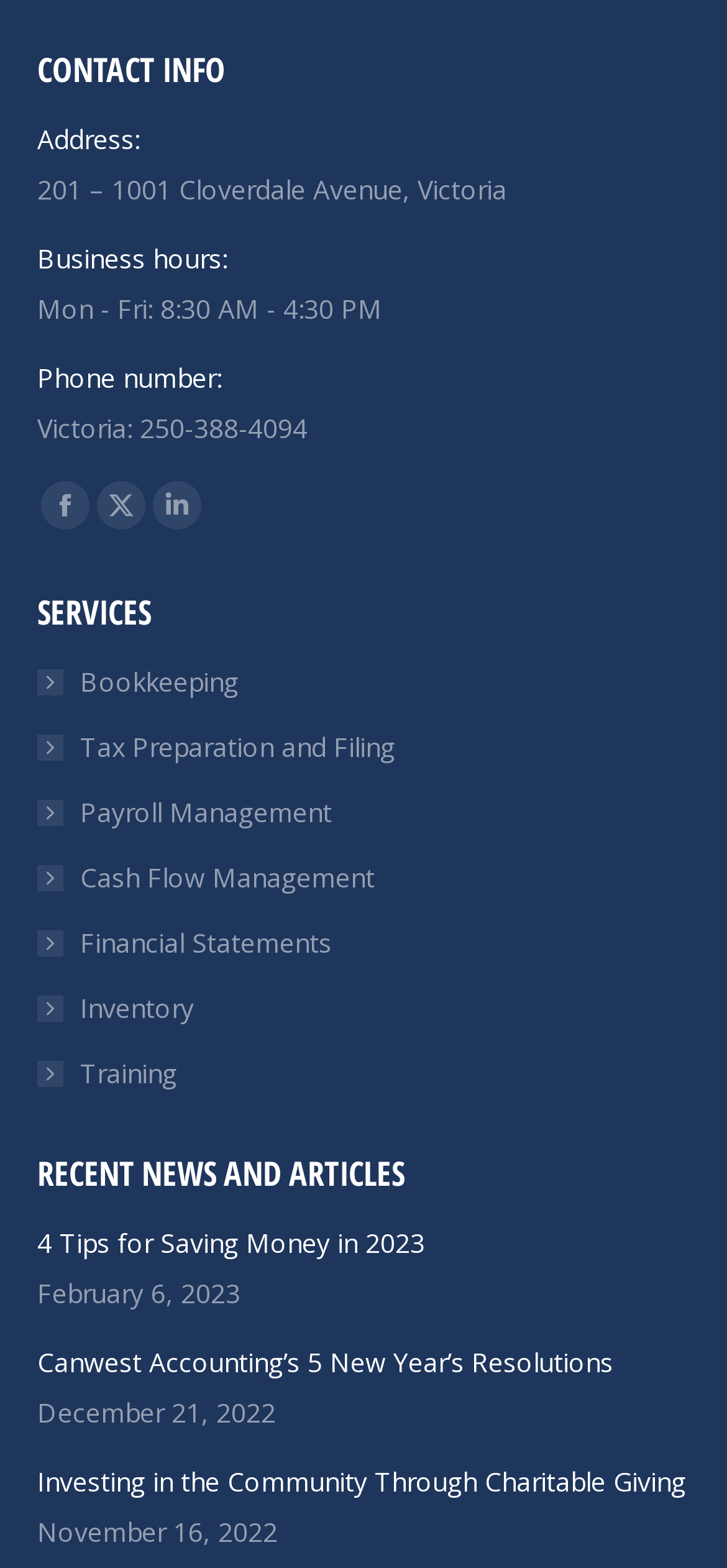What is the date of the second article?
Could you answer the question in a detailed manner, providing as much information as possible?

I found the date of the second article by looking at the 'RECENT NEWS AND ARTICLES' section, where it says 'December 21, 2022' as the time text of the second article.